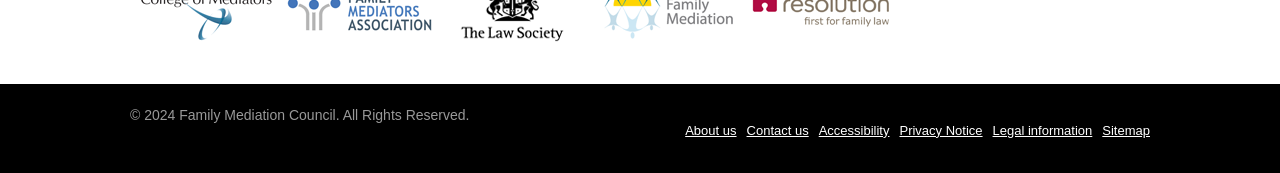Please identify the bounding box coordinates of the element I need to click to follow this instruction: "contact Family Mediation Council".

[0.583, 0.709, 0.632, 0.796]